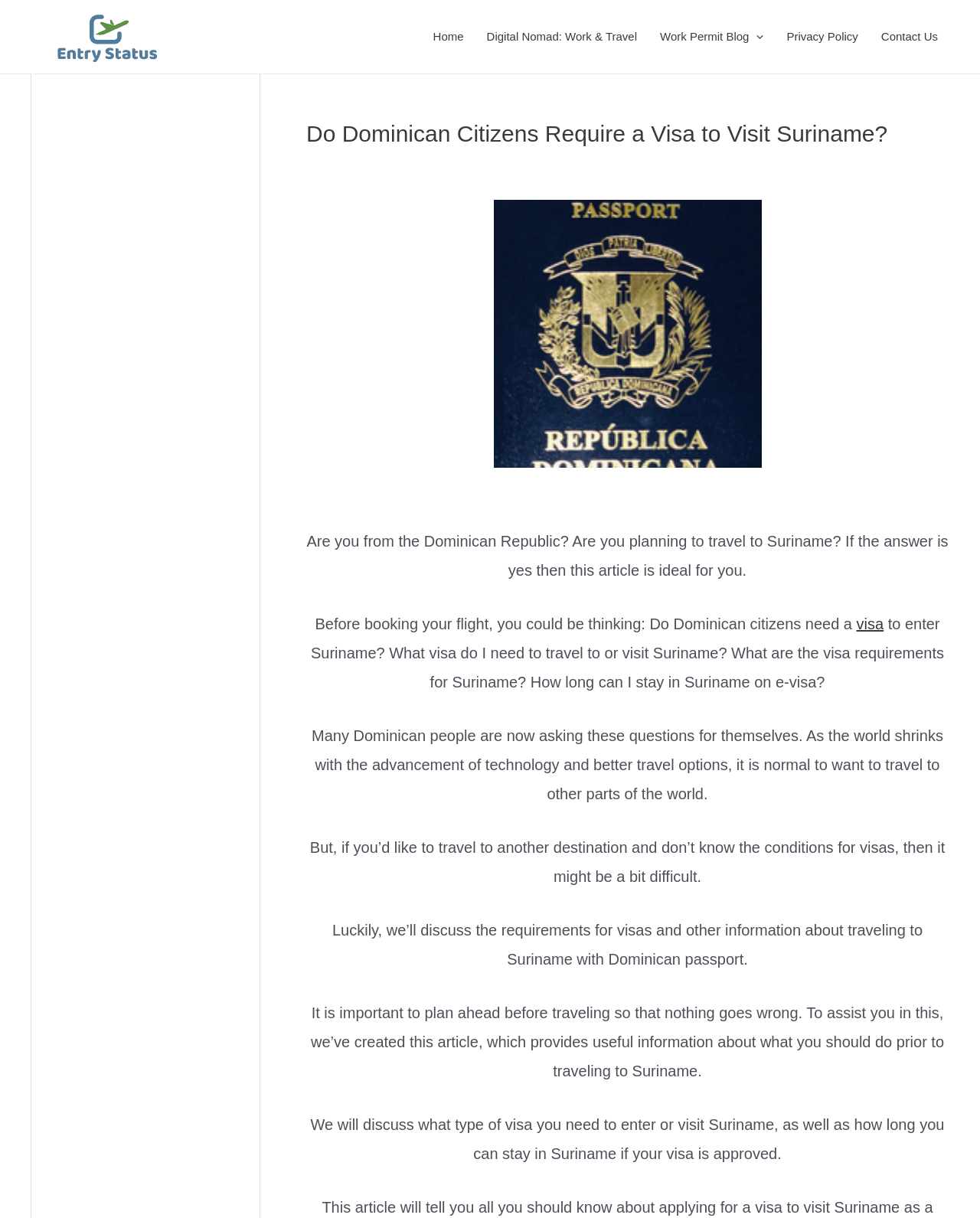Who is the target audience of this article?
Please look at the screenshot and answer in one word or a short phrase.

Dominican citizens